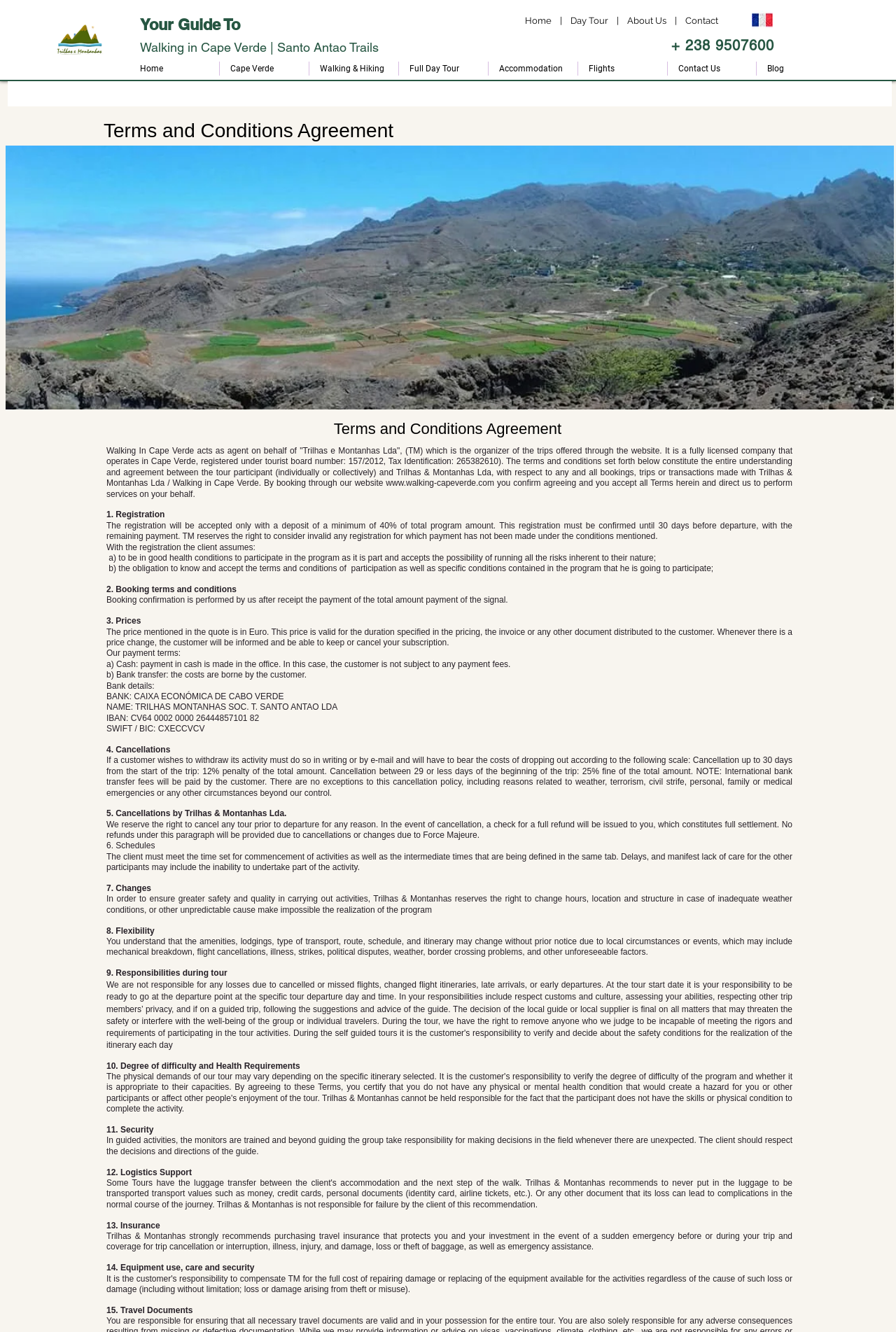Use a single word or phrase to answer this question: 
What is the purpose of purchasing travel insurance?

To protect against sudden emergency